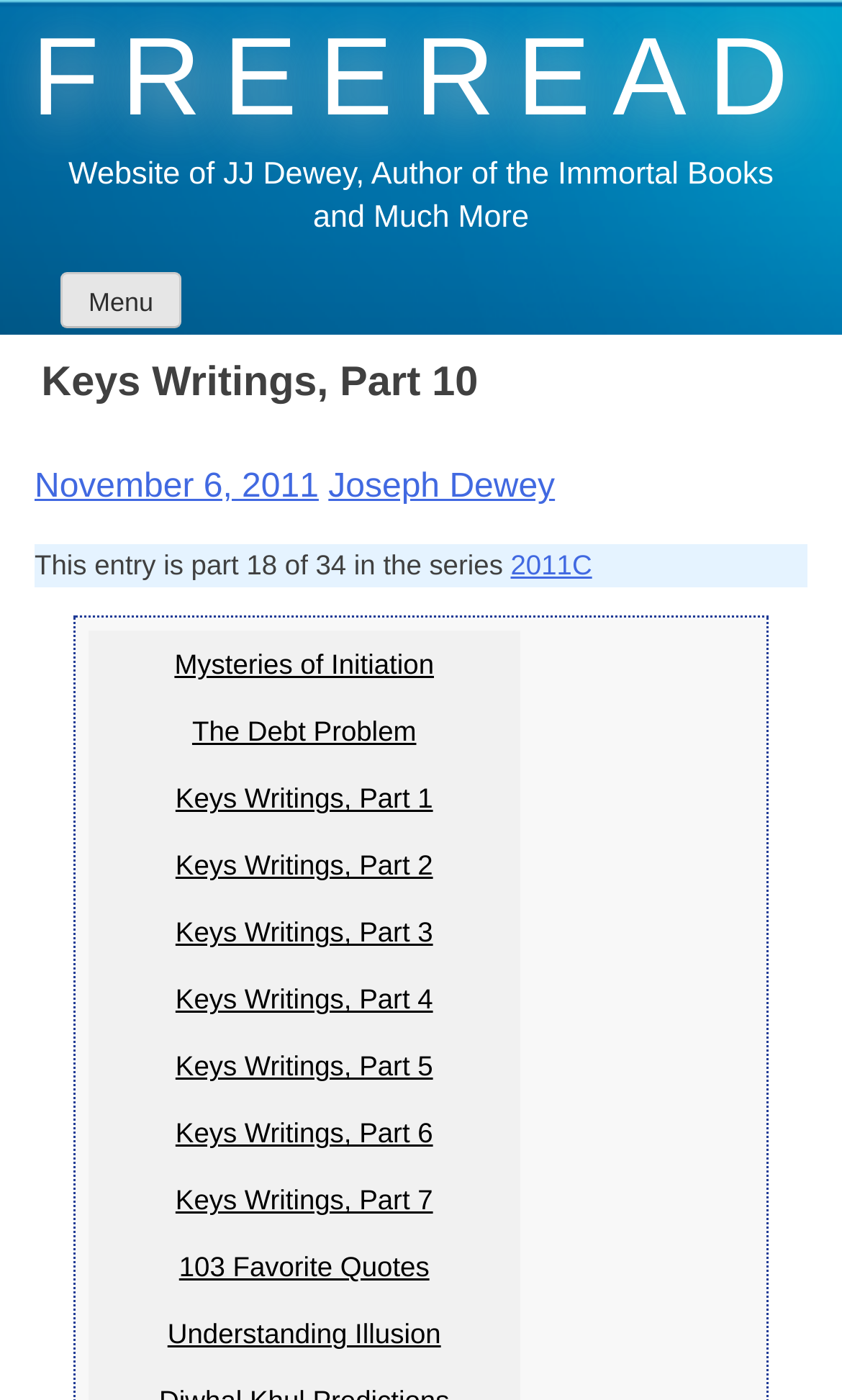Determine the bounding box coordinates of the clickable element to achieve the following action: 'Expand the Menu button'. Provide the coordinates as four float values between 0 and 1, formatted as [left, top, right, bottom].

[0.072, 0.194, 0.215, 0.234]